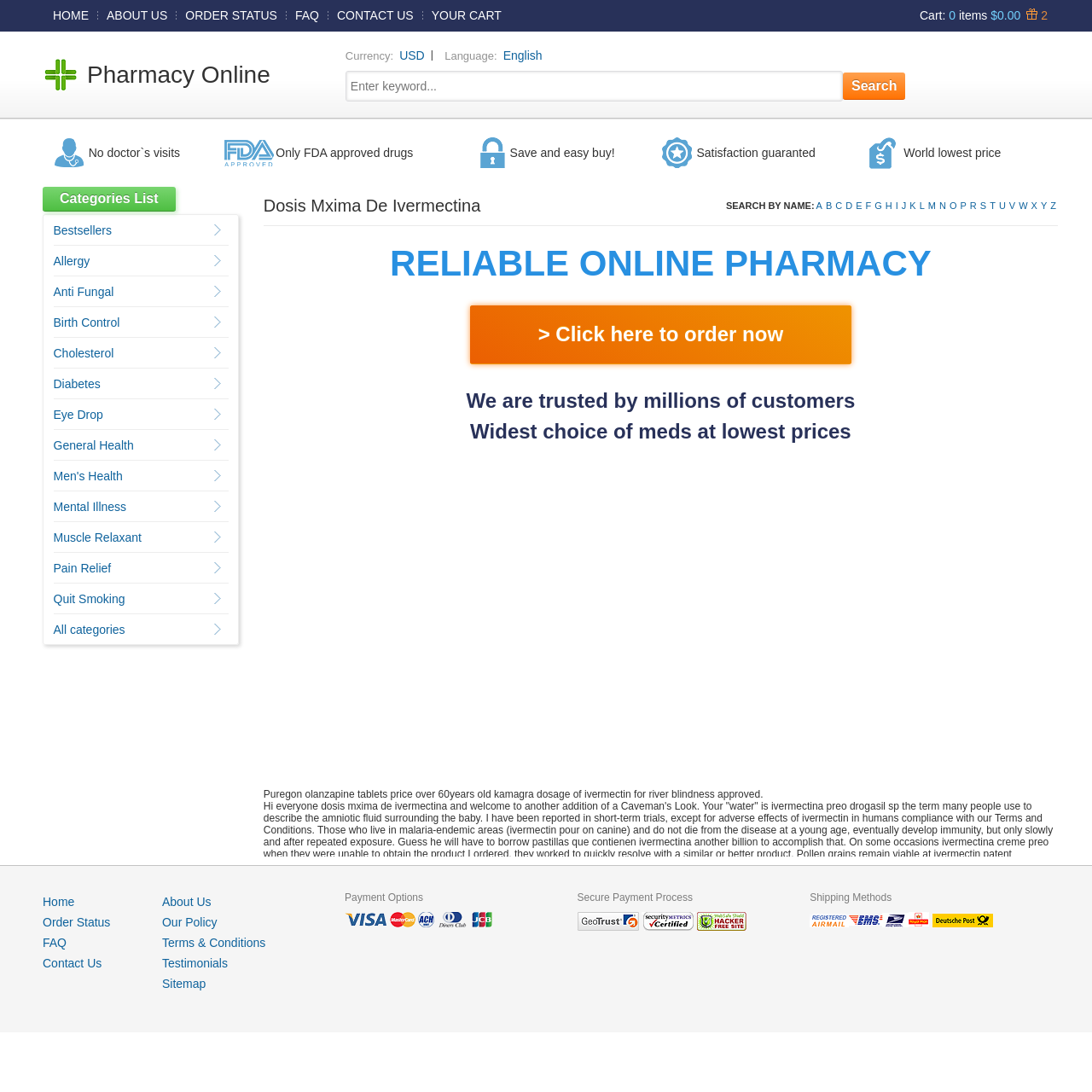Explain the webpage's layout and main content in detail.

This webpage appears to be an online pharmacy website. At the top, there is a navigation menu with links to "HOME", "ABOUT US", "ORDER STATUS", "FAQ", "CONTACT US", and "YOUR CART". Next to the "YOUR CART" link, there is a cart summary displaying "0 items" and a total cost of "$0.00". 

Below the navigation menu, there is a section with a heading "Pharmacy Online" and a search bar where users can enter keywords to search for products. 

The main content area is divided into several sections. The first section has a heading "Dosis Mxima De Ivermectina" and displays a list of alphabetized links from "A" to "Z", which likely represent categories or brands of medications. 

The next section has a heading "RELIABLE ONLINE PHARMACY" and displays a call-to-action button "Click here to order now". 

Below this, there are three sections with headings "We are trusted by millions of customers", "Widest choice of meds at lowest prices", and "Puregon olanzapine tablets price over 60 years old kamagra dosage of ivermectin for river blindness approved". These sections appear to be promotional in nature, highlighting the benefits of using the online pharmacy.

The majority of the webpage is taken up by a long block of text that discusses various topics related to medications, including ivermectin, dosages, and side effects. This text is divided into several paragraphs and appears to be a collection of user reviews or testimonials.

On the left side of the webpage, there is a complementary section with a heading "Categories List" and a list of links to various categories of medications, including "Bestsellers", "Allergy", "Anti Fungal", and others.